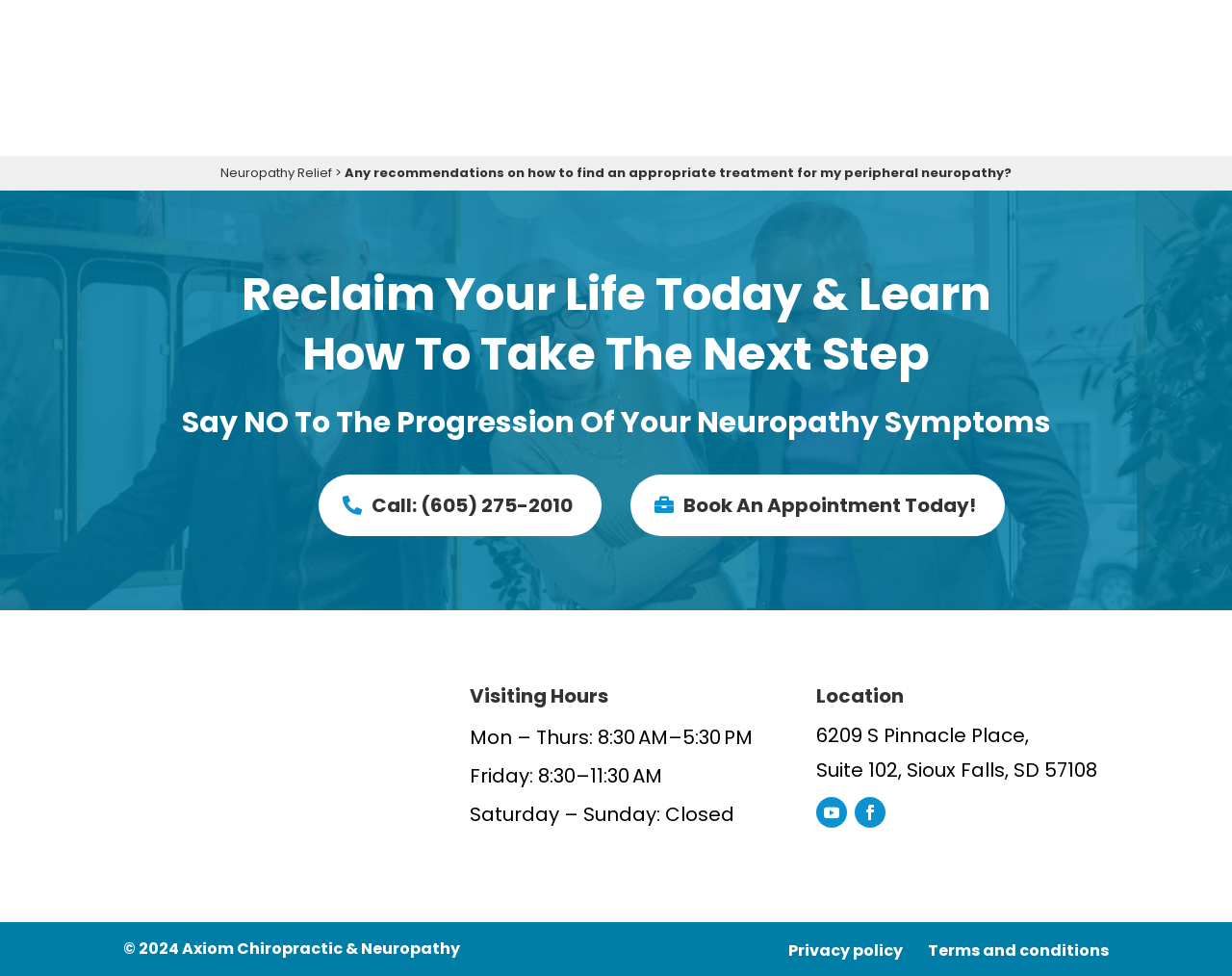Bounding box coordinates must be specified in the format (top-left x, top-left y, bottom-right x, bottom-right y). All values should be floating point numbers between 0 and 1. What are the bounding box coordinates of the UI element described as: Follow

[0.663, 0.816, 0.688, 0.848]